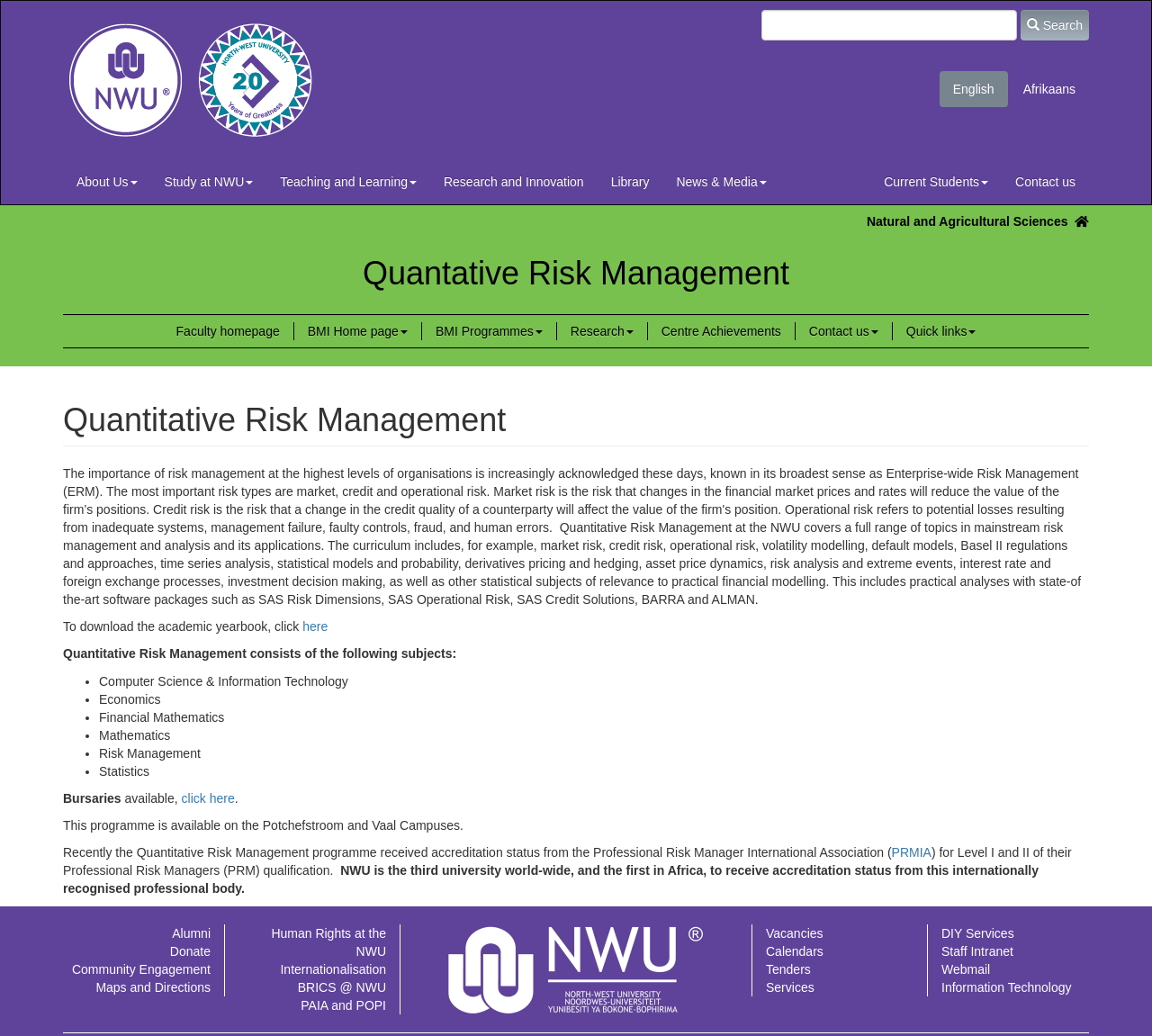Give a one-word or one-phrase response to the question: 
What is the name of the university?

NWU